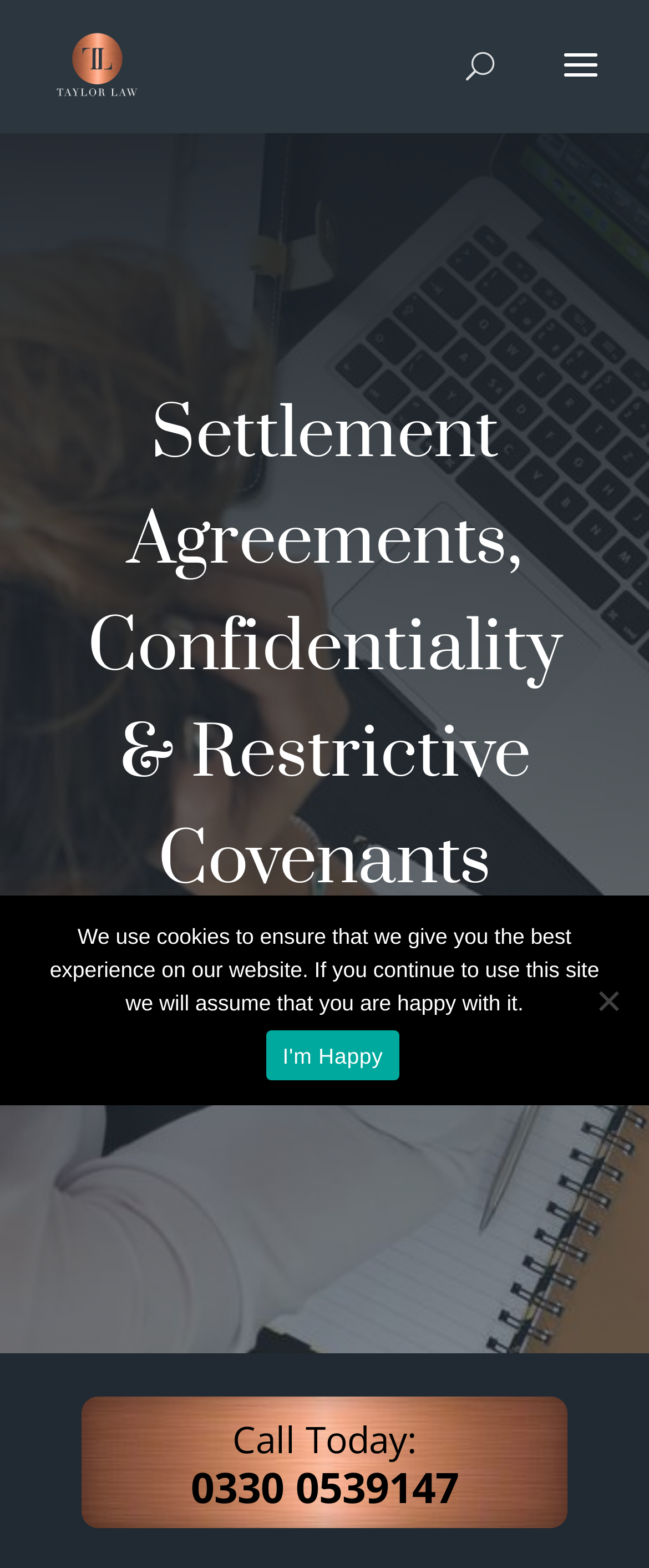For the following element description, predict the bounding box coordinates in the format (top-left x, top-left y, bottom-right x, bottom-right y). All values should be floating point numbers between 0 and 1. Description: ALL SERVICES

[0.301, 0.662, 0.699, 0.703]